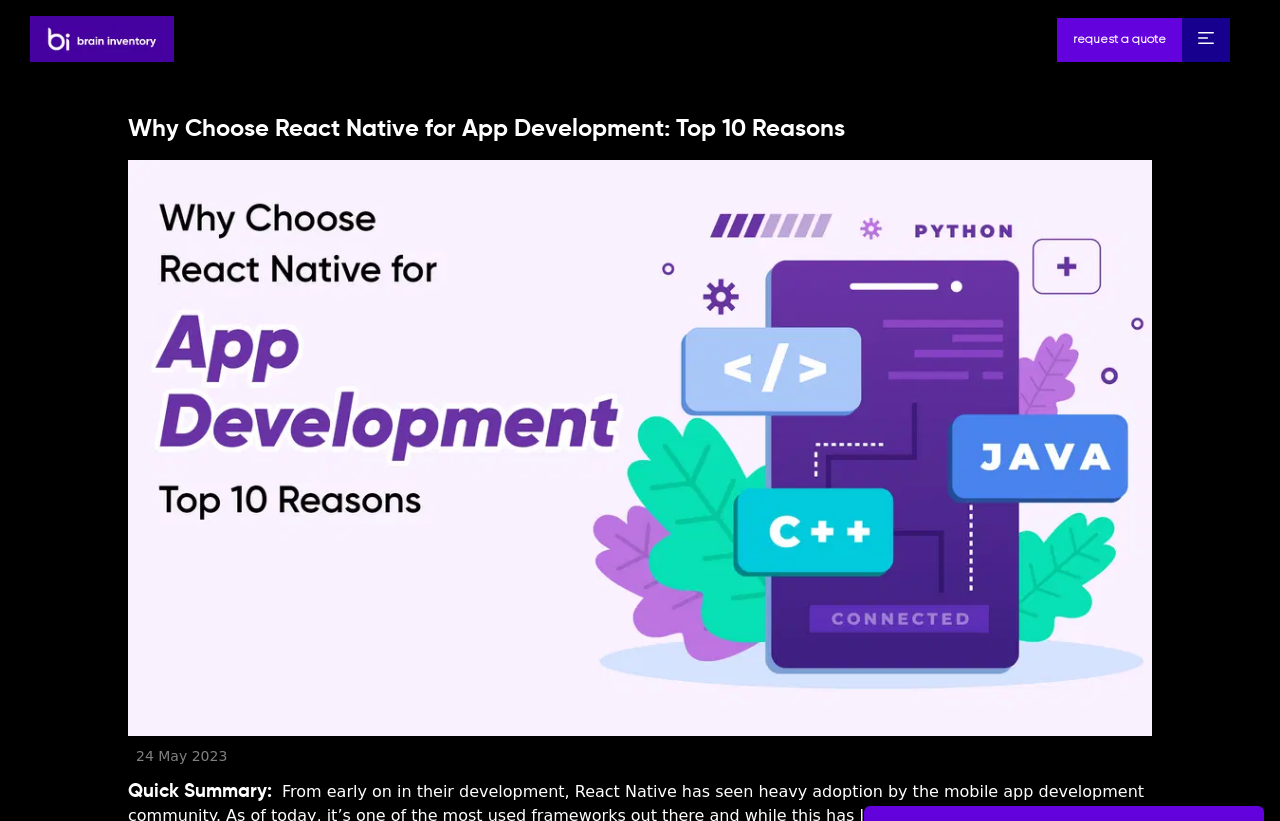Detail the various sections and features present on the webpage.

The webpage is about the benefits of using React Native for building cross-platform mobile apps. At the top-left corner, there is a link to an IT service company that offers web and app design and development, accompanied by a small image. On the opposite side, at the top-right corner, there is a "Request a Quote" link, accompanied by a small icon.

Below these elements, a prominent heading "Why Choose React Native for App Development: Top 10 Reasons" is centered, with a large image underneath it that spans almost the entire width of the page. The image likely illustrates the benefits of using React Native.

At the bottom-left corner, there is a date "24 May 2023" indicating when the content was published or updated. Next to it, there is a brief summary section, starting with the text "Quick Summary:".

Overall, the webpage appears to be a blog post or article that presents the top 10 reasons why React Native is a leading choice for building cross-platform mobile apps in 2023.